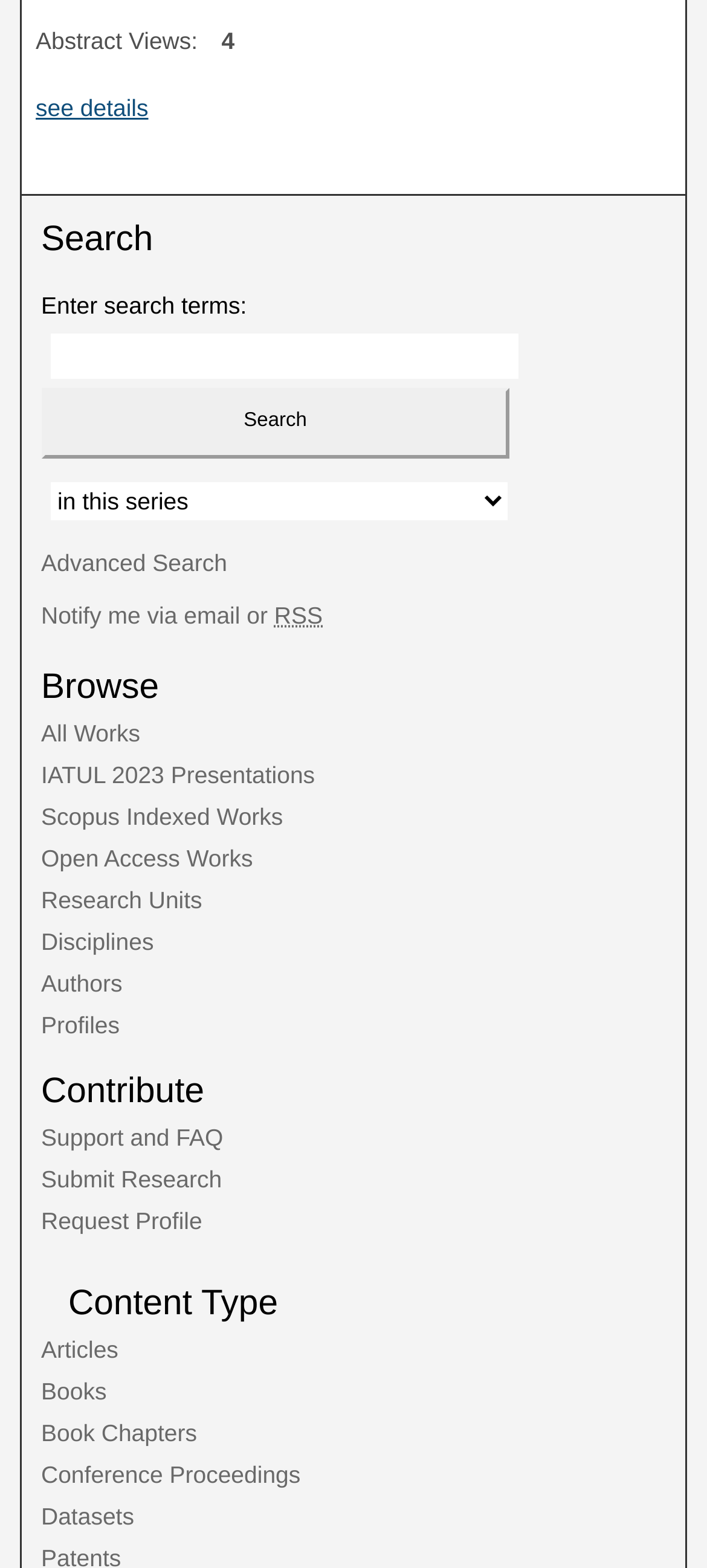Can you show the bounding box coordinates of the region to click on to complete the task described in the instruction: "Browse all works"?

[0.058, 0.435, 0.942, 0.453]